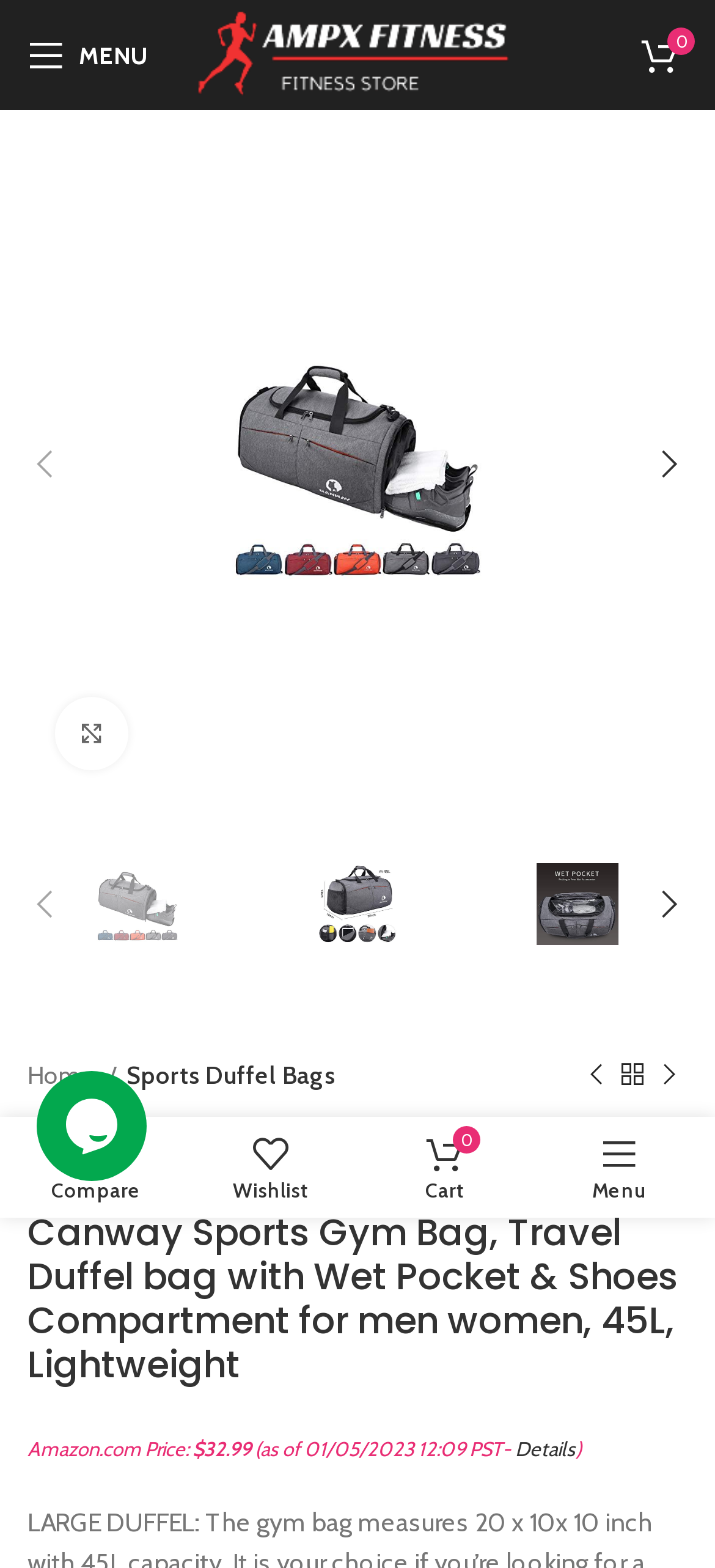Please identify the bounding box coordinates of the clickable element to fulfill the following instruction: "Visit the CANWAY Store". The coordinates should be four float numbers between 0 and 1, i.e., [left, top, right, bottom].

[0.038, 0.722, 0.413, 0.748]